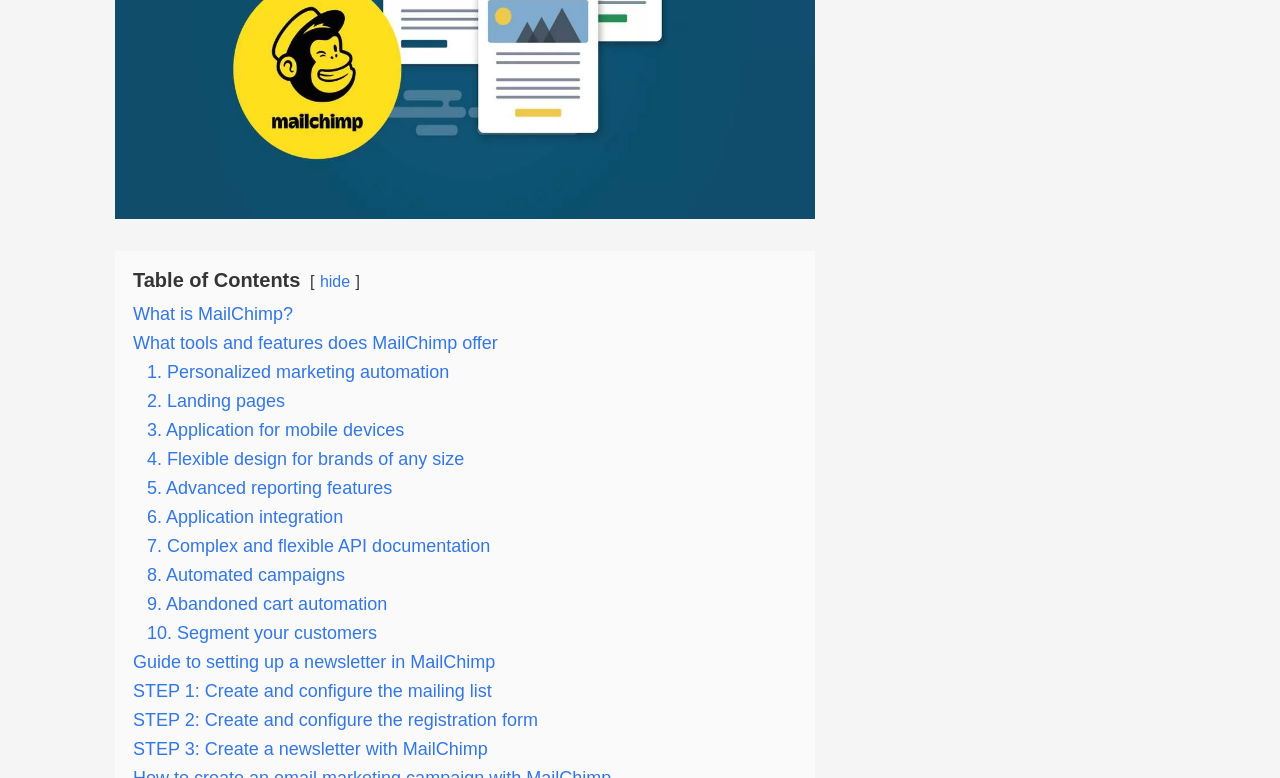Pinpoint the bounding box coordinates of the clickable element to carry out the following instruction: "Explore 'Personalized marketing automation'."

[0.115, 0.465, 0.351, 0.491]